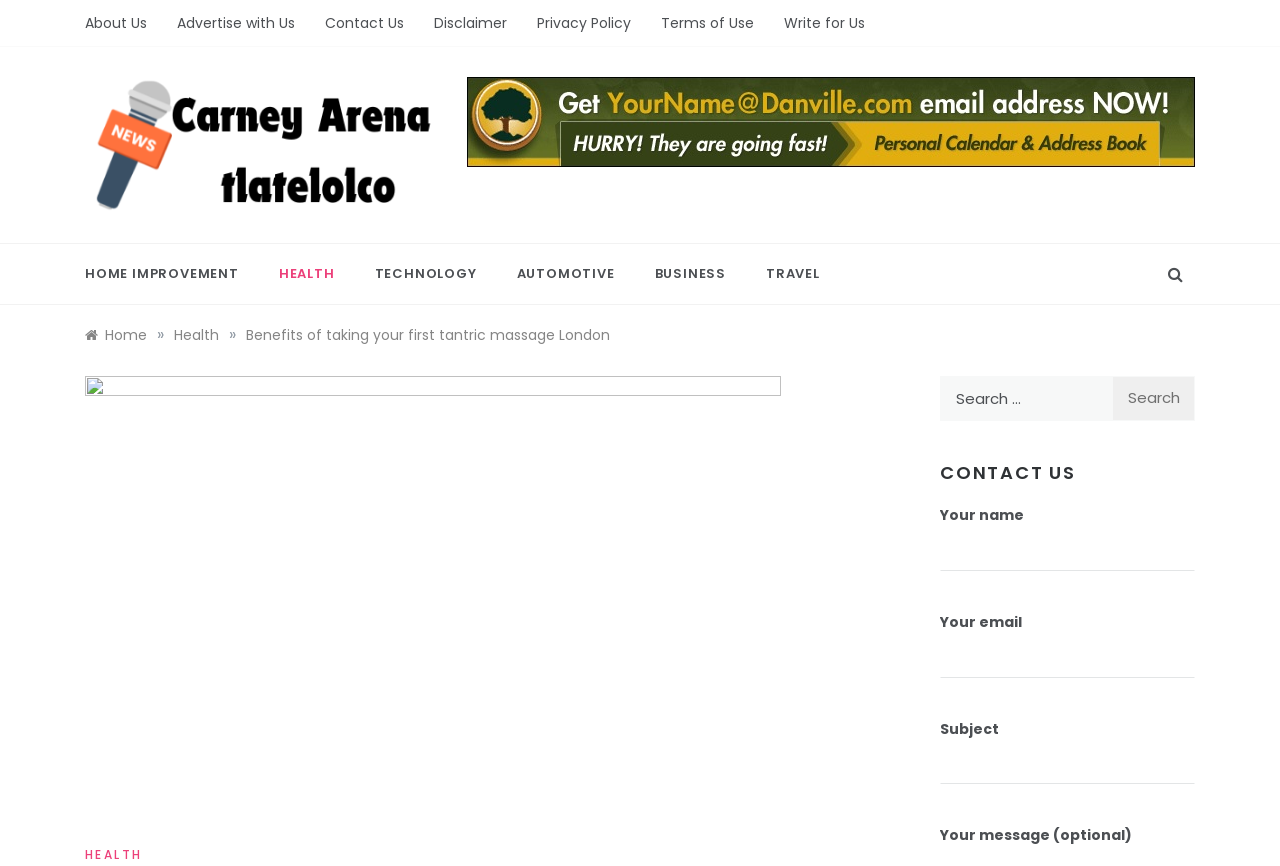What are the categories of content on this website?
Refer to the image and provide a thorough answer to the question.

The webpage has a navigation section with links to different categories, including 'HOME IMPROVEMENT', 'HEALTH', 'TECHNOLOGY', 'AUTOMOTIVE', 'BUSINESS', and 'TRAVEL'. These categories suggest that the website provides content on a wide range of topics.